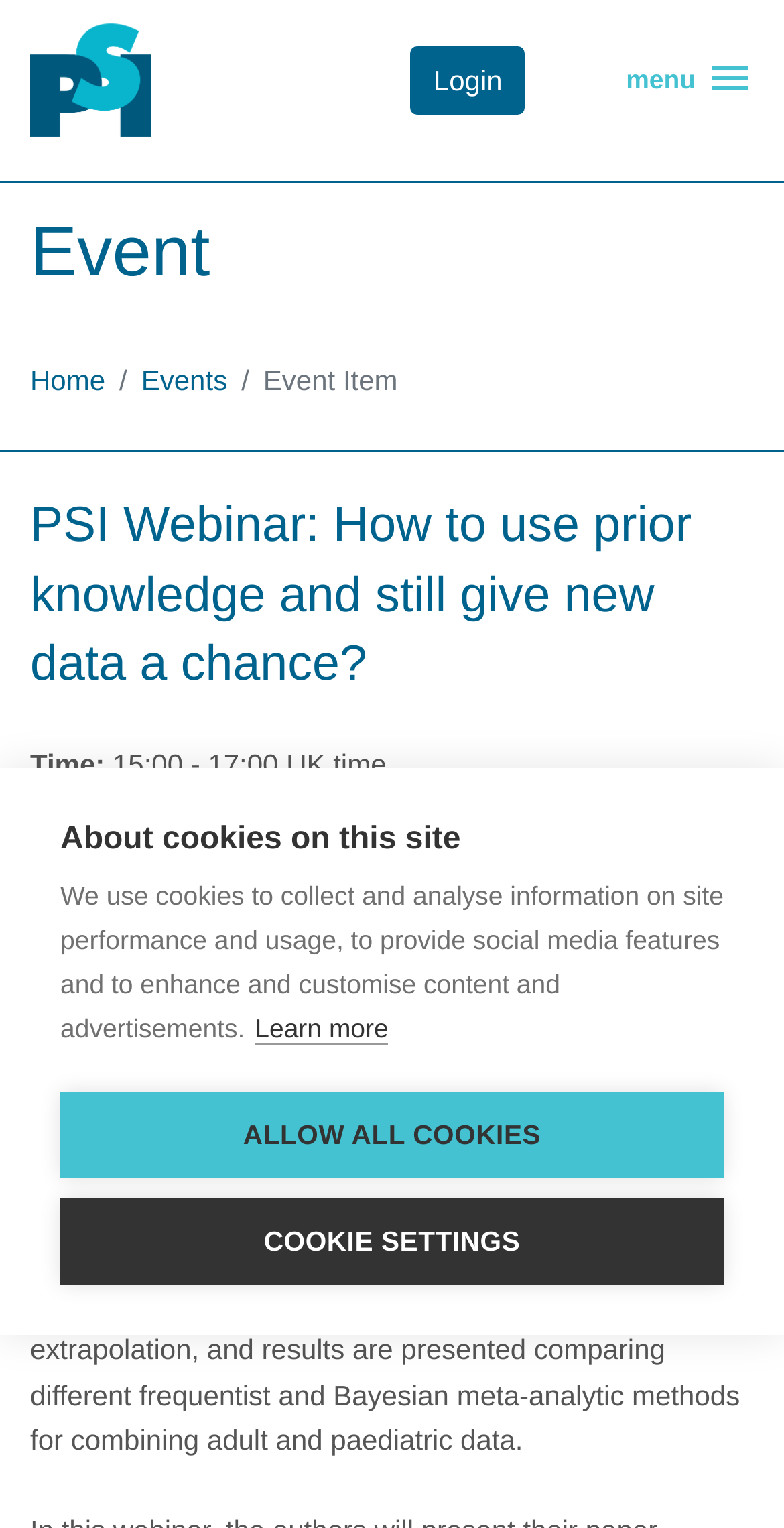Determine the bounding box for the described HTML element: "Allow all cookies". Ensure the coordinates are four float numbers between 0 and 1 in the format [left, top, right, bottom].

[0.077, 0.714, 0.923, 0.771]